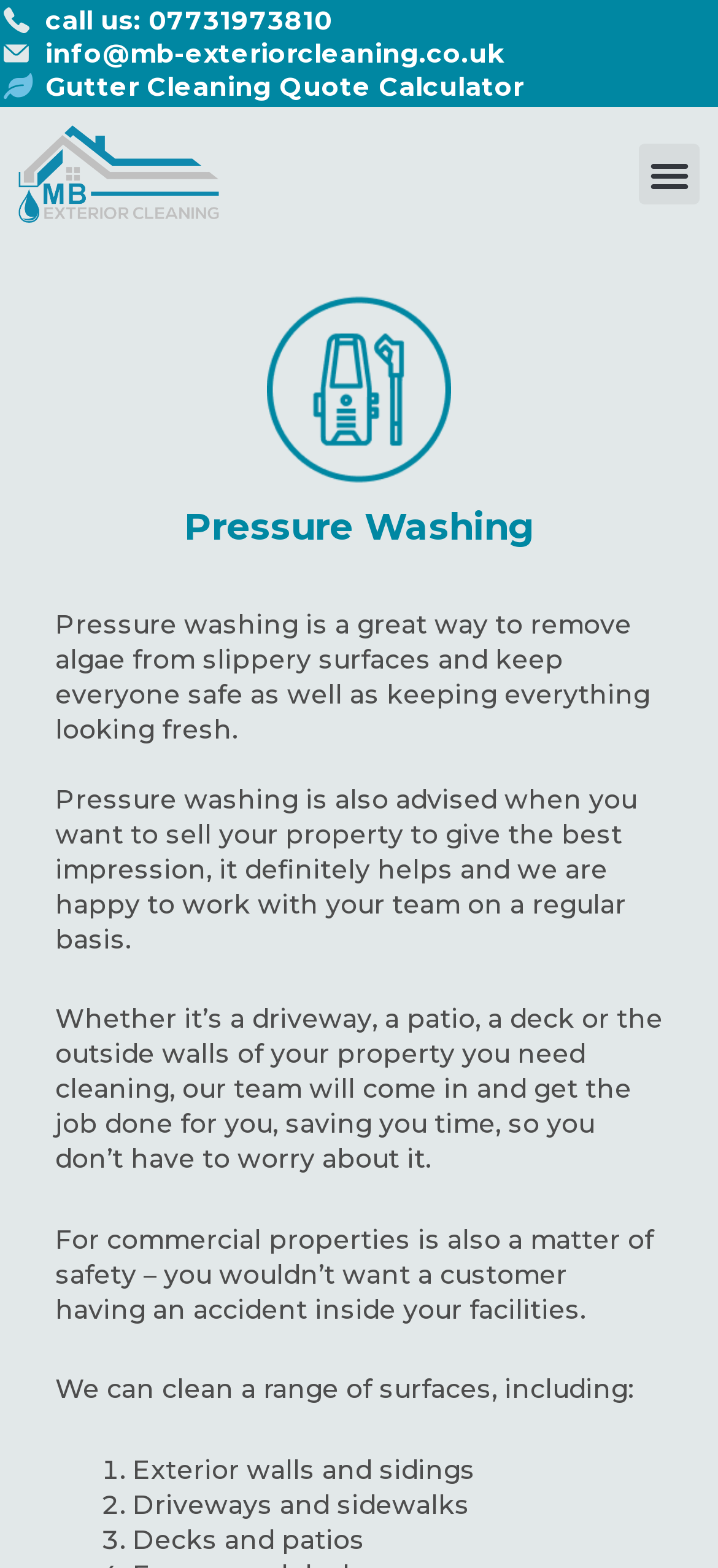Specify the bounding box coordinates (top-left x, top-left y, bottom-right x, bottom-right y) of the UI element in the screenshot that matches this description: call us: 07731973810

[0.005, 0.002, 0.463, 0.023]